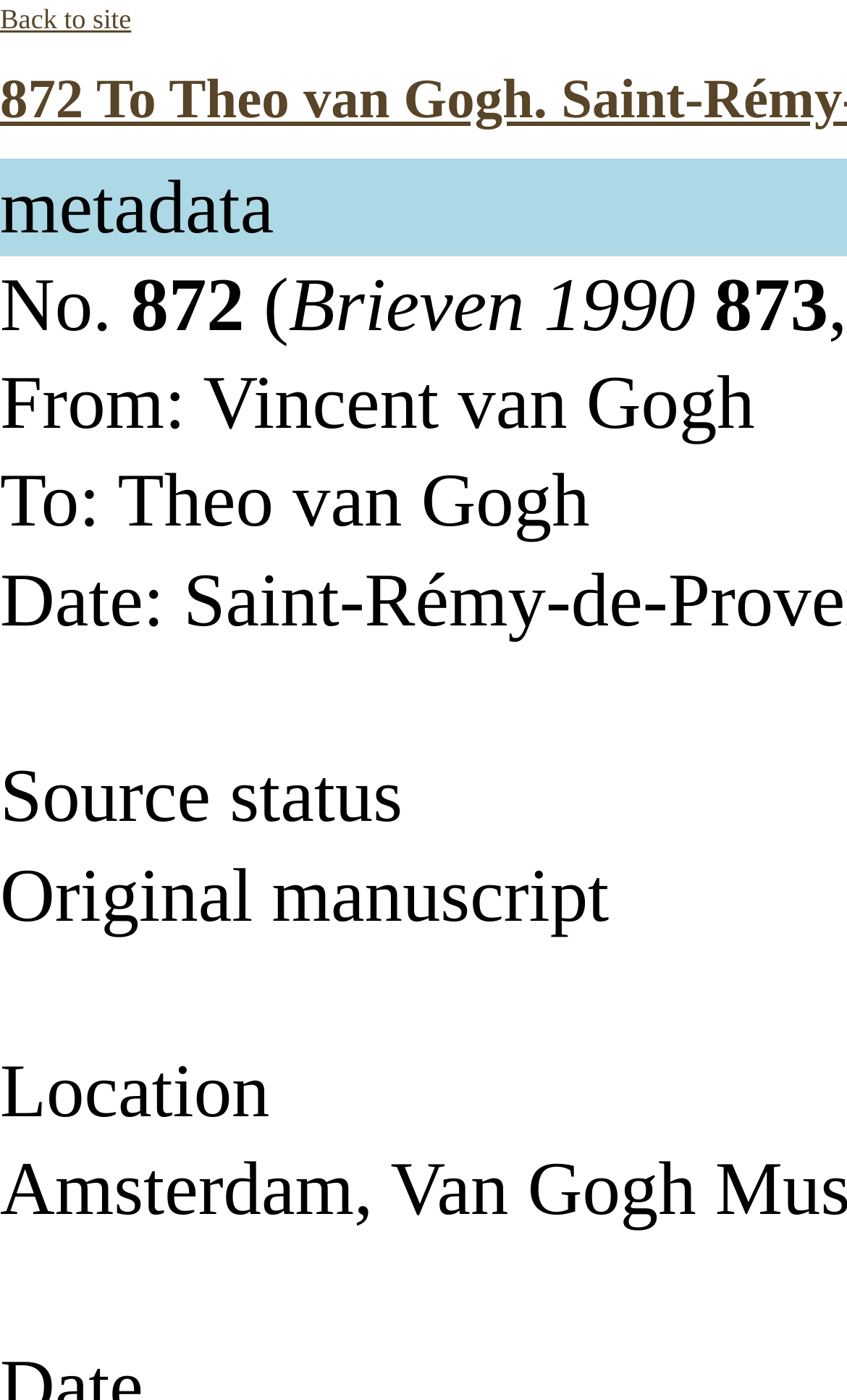What is the source status of the letter?
Answer with a single word or phrase, using the screenshot for reference.

Original manuscript